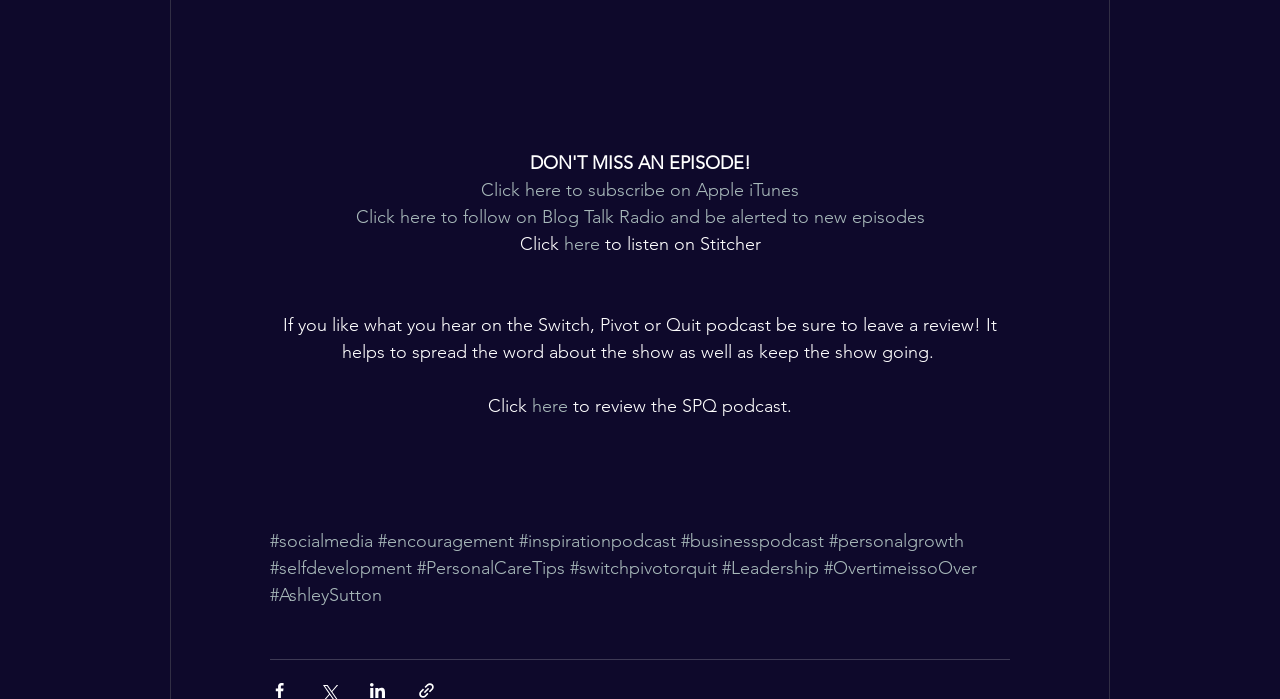Pinpoint the bounding box coordinates of the area that must be clicked to complete this instruction: "Listen on Stitcher".

[0.468, 0.333, 0.594, 0.365]